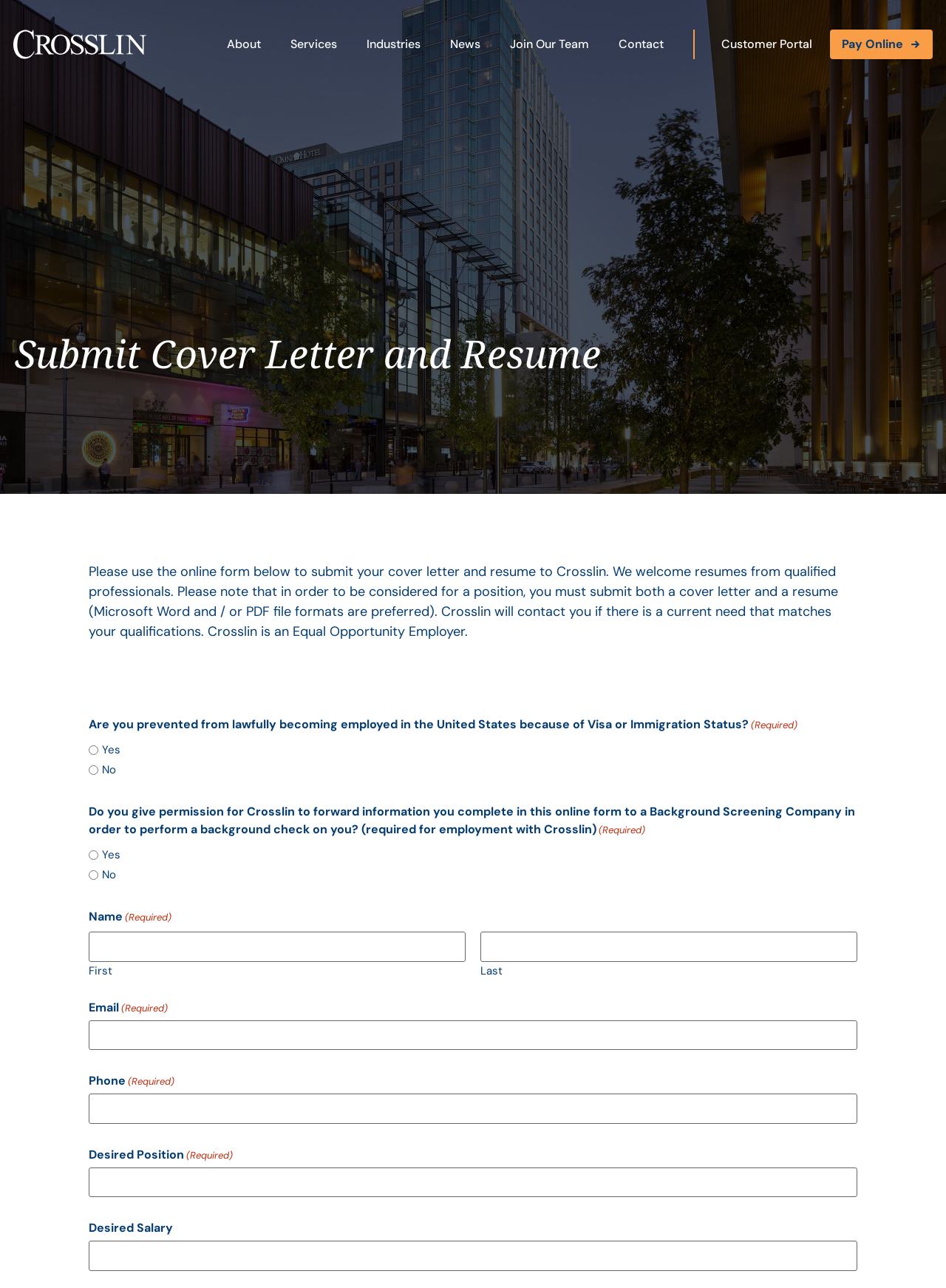What is the company name?
Examine the image and give a concise answer in one word or a short phrase.

Crosslin